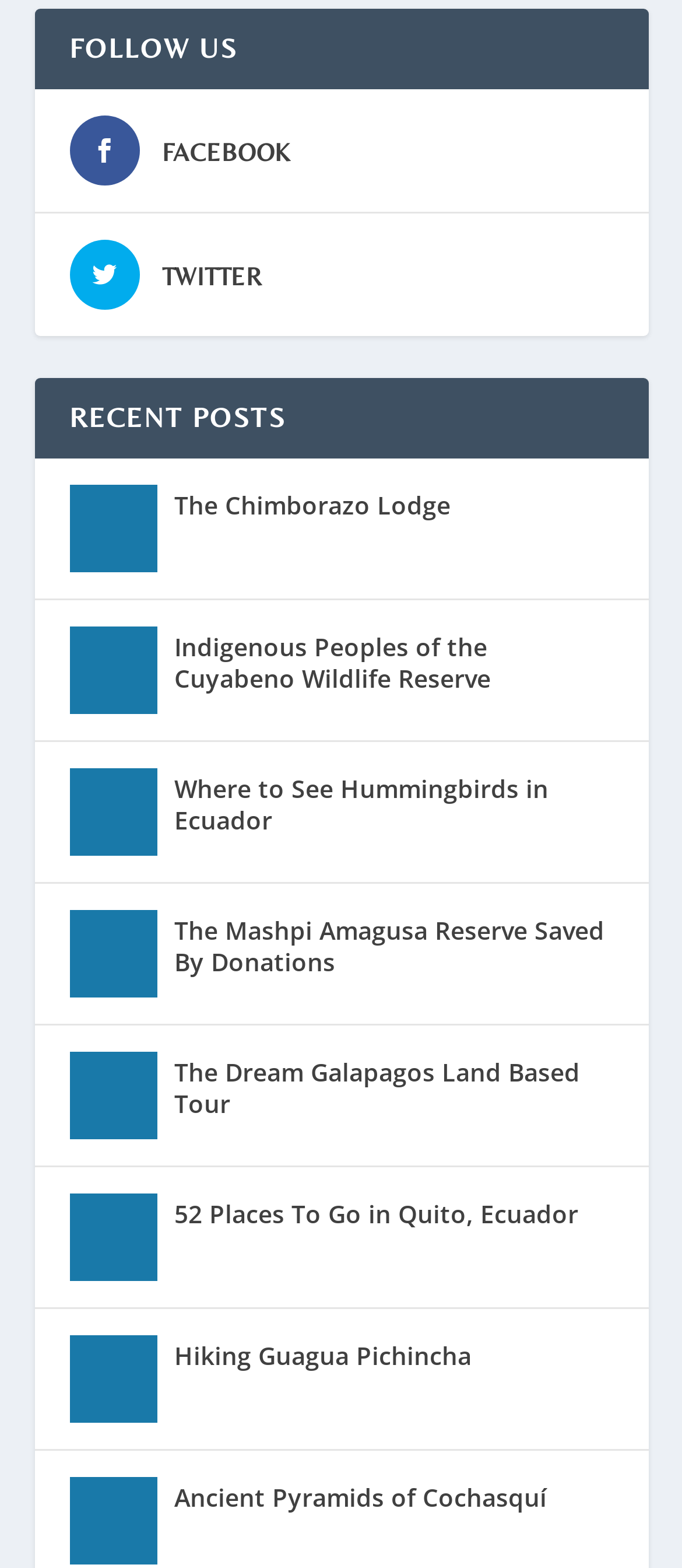Determine the coordinates of the bounding box for the clickable area needed to execute this instruction: "Follow us on Facebook".

[0.237, 0.086, 0.427, 0.107]